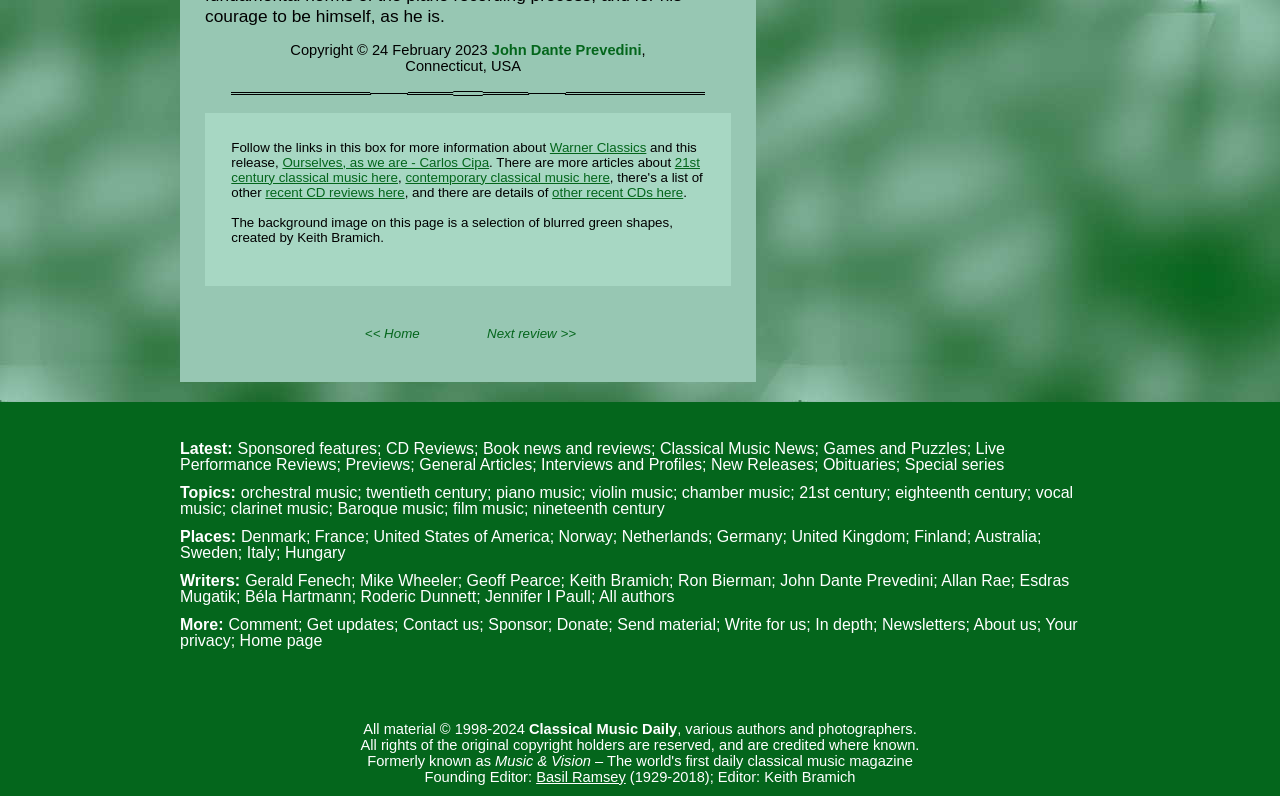What is the name of the release mentioned on this webpage?
Respond with a short answer, either a single word or a phrase, based on the image.

Ourselves, as we are - Carlos Cipa